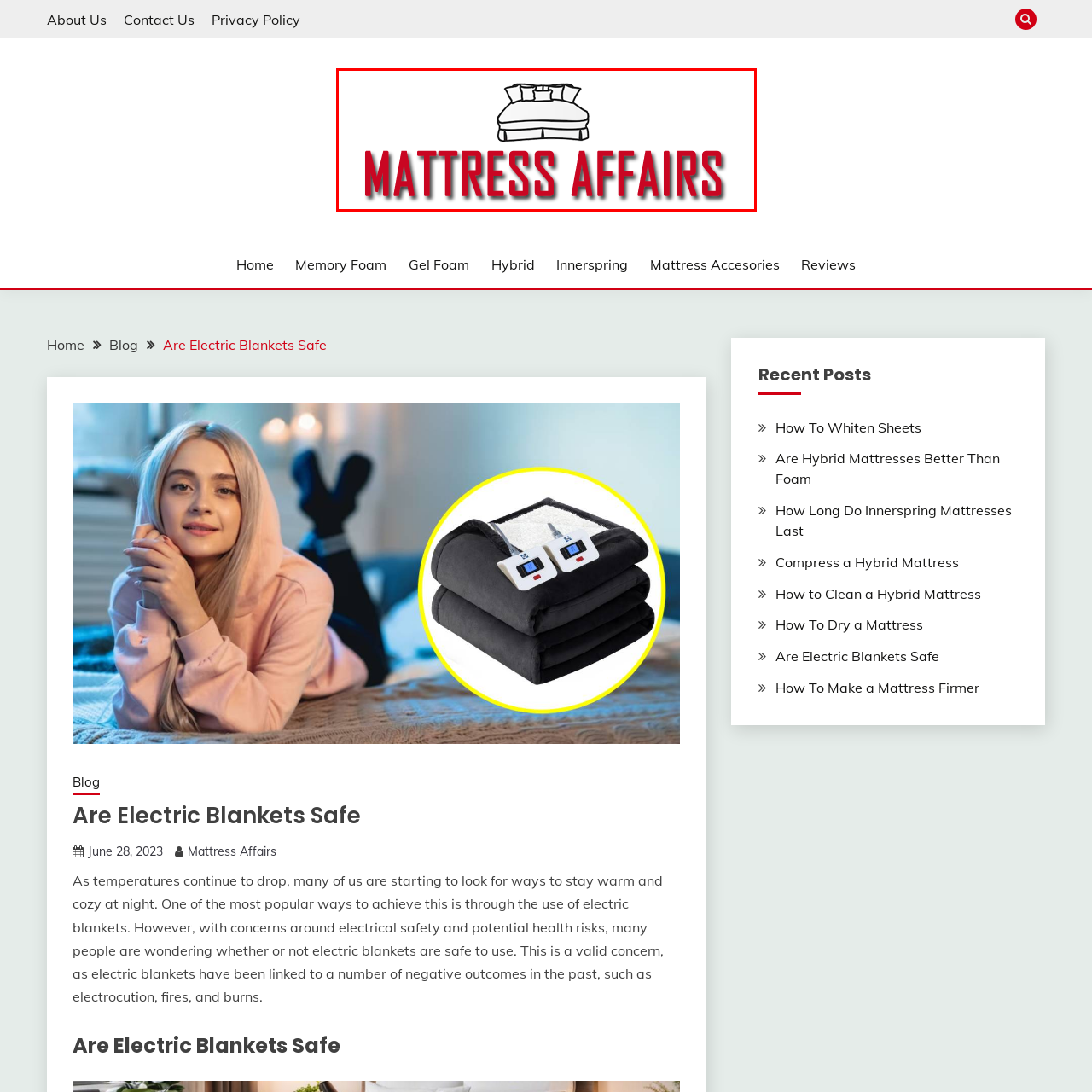Study the part of the image enclosed in the turquoise frame and answer the following question with detailed information derived from the image: 
What type of content can be expected on the website?

The type of content that can be expected on the website is reviews and insights because the logo and the name 'MATTRESS AFFAIRS' suggest a focus on providing information and guidance on various mattress types and related bedding accessories, which implies that the website will have reviews and insights on these topics.